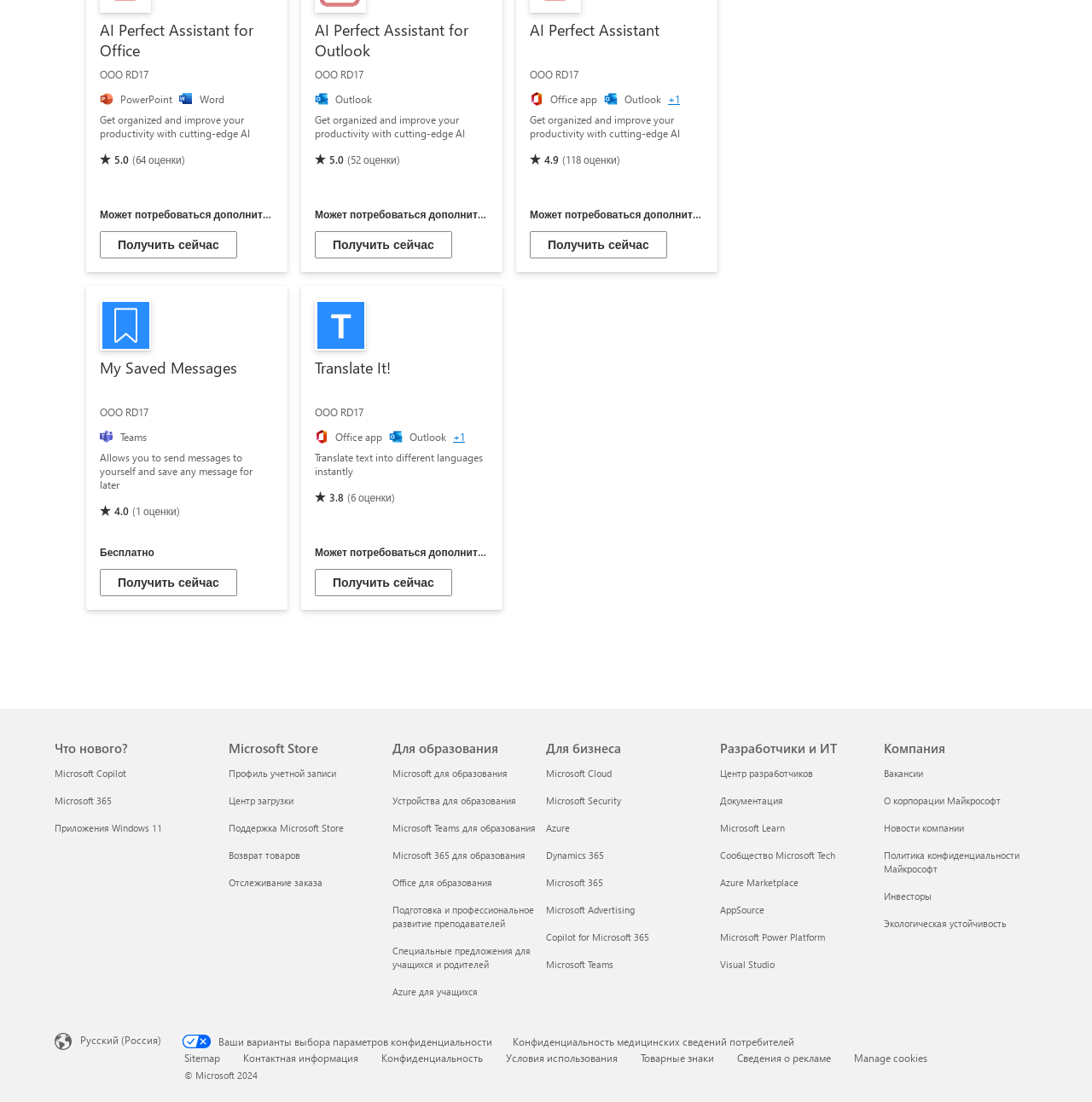Respond to the question below with a concise word or phrase:
How many products are displayed on the page?

5